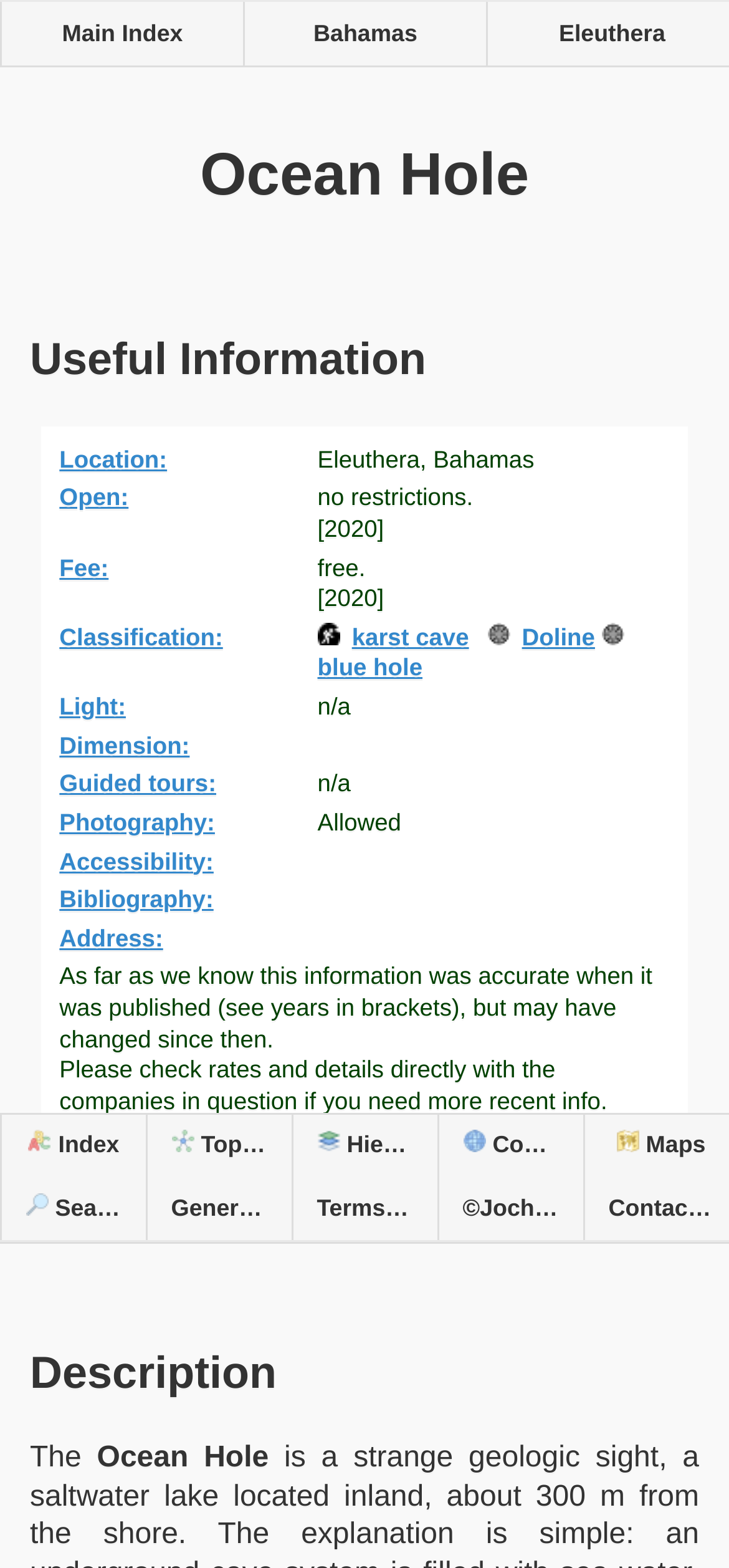What is the classification of Ocean Hole?
Provide a detailed answer to the question, using the image to inform your response.

I found the answer by looking at the 'Useful Information' section, where there is a table with 'Classification:' as the header. The corresponding value is 'Speleology karst cave Karst Doline Karst blue hole'.